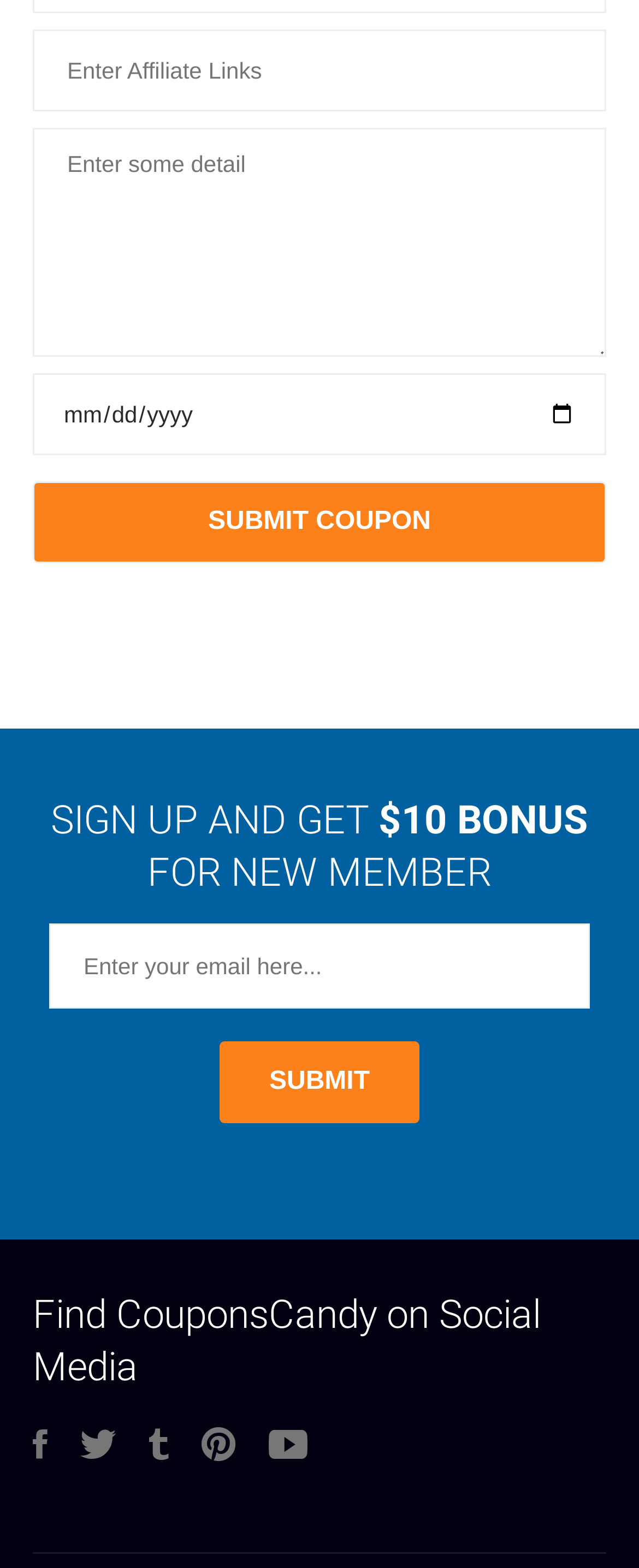Please determine the bounding box coordinates for the element that should be clicked to follow these instructions: "Enter email".

[0.077, 0.588, 0.923, 0.643]